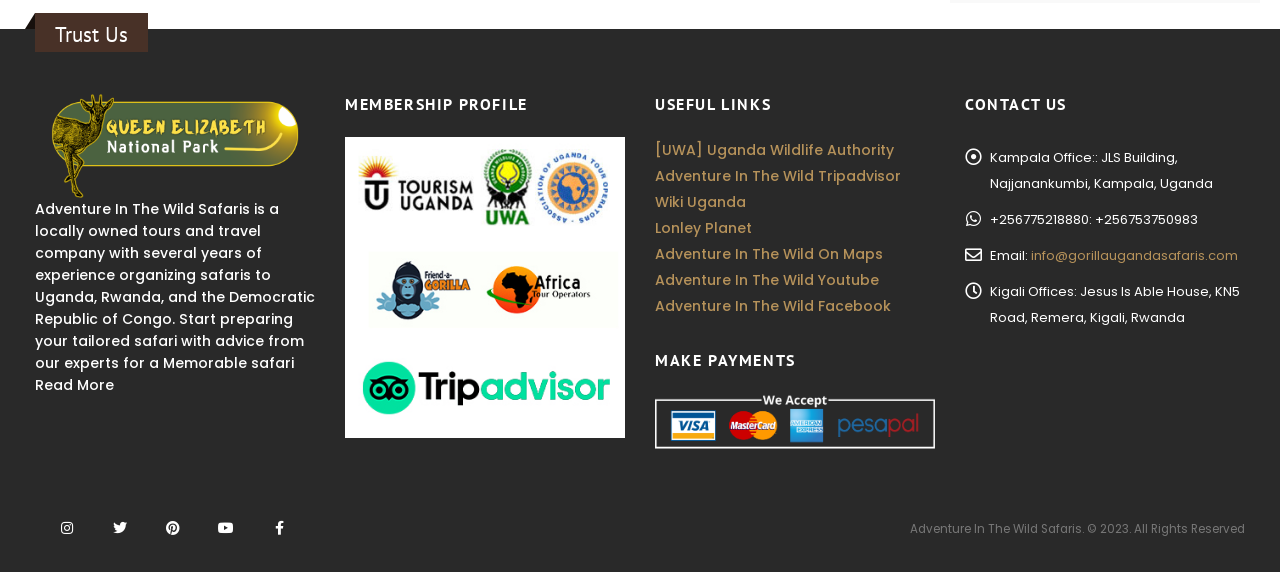Can you show the bounding box coordinates of the region to click on to complete the task described in the instruction: "Read more about Adventure In The Wild Safaris"?

[0.027, 0.656, 0.089, 0.691]